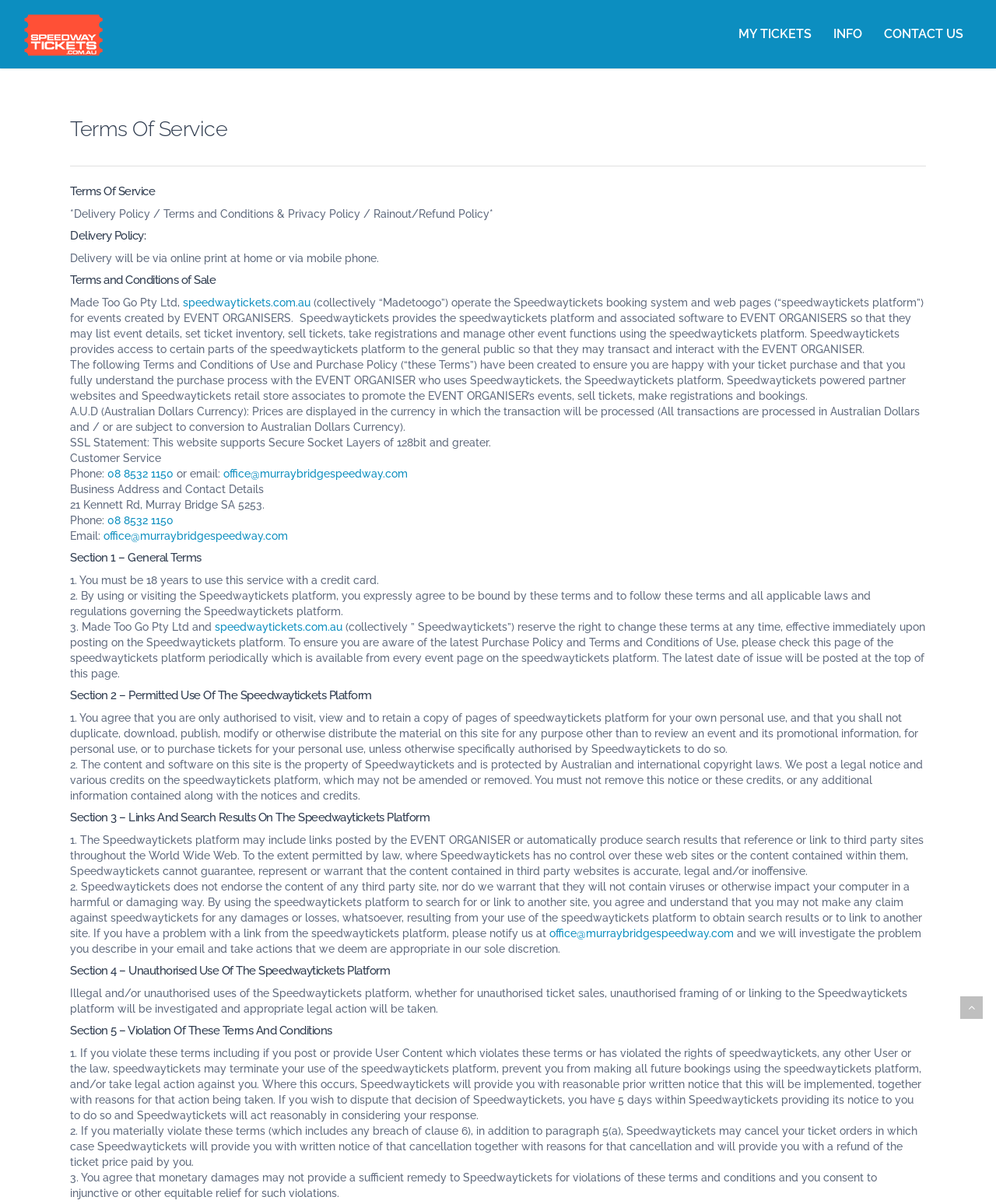Specify the bounding box coordinates for the region that must be clicked to perform the given instruction: "Click on MY TICKETS".

[0.731, 0.01, 0.825, 0.057]